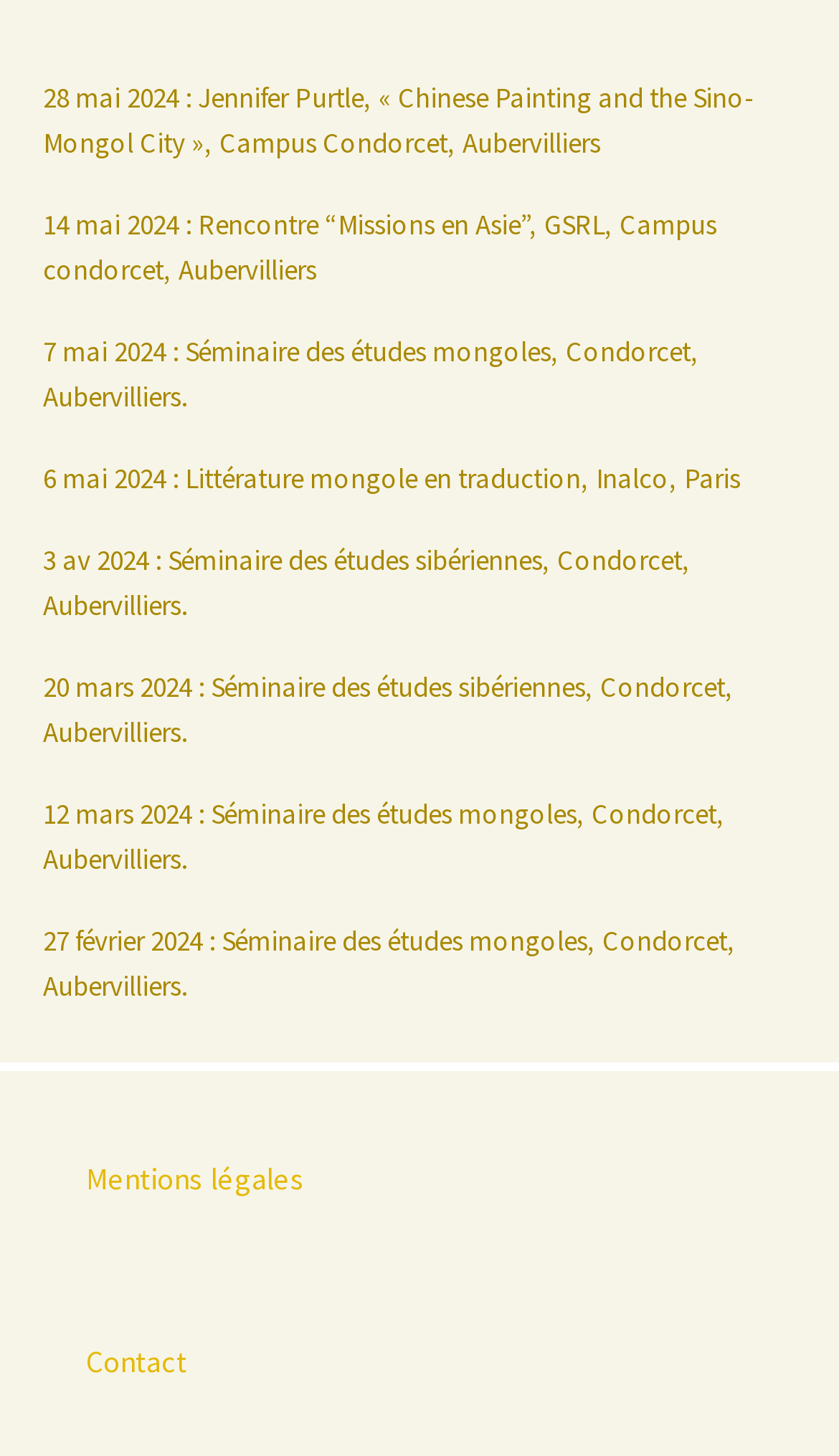Please predict the bounding box coordinates of the element's region where a click is necessary to complete the following instruction: "View event on 14 mai 2024". The coordinates should be represented by four float numbers between 0 and 1, i.e., [left, top, right, bottom].

[0.051, 0.14, 0.854, 0.197]